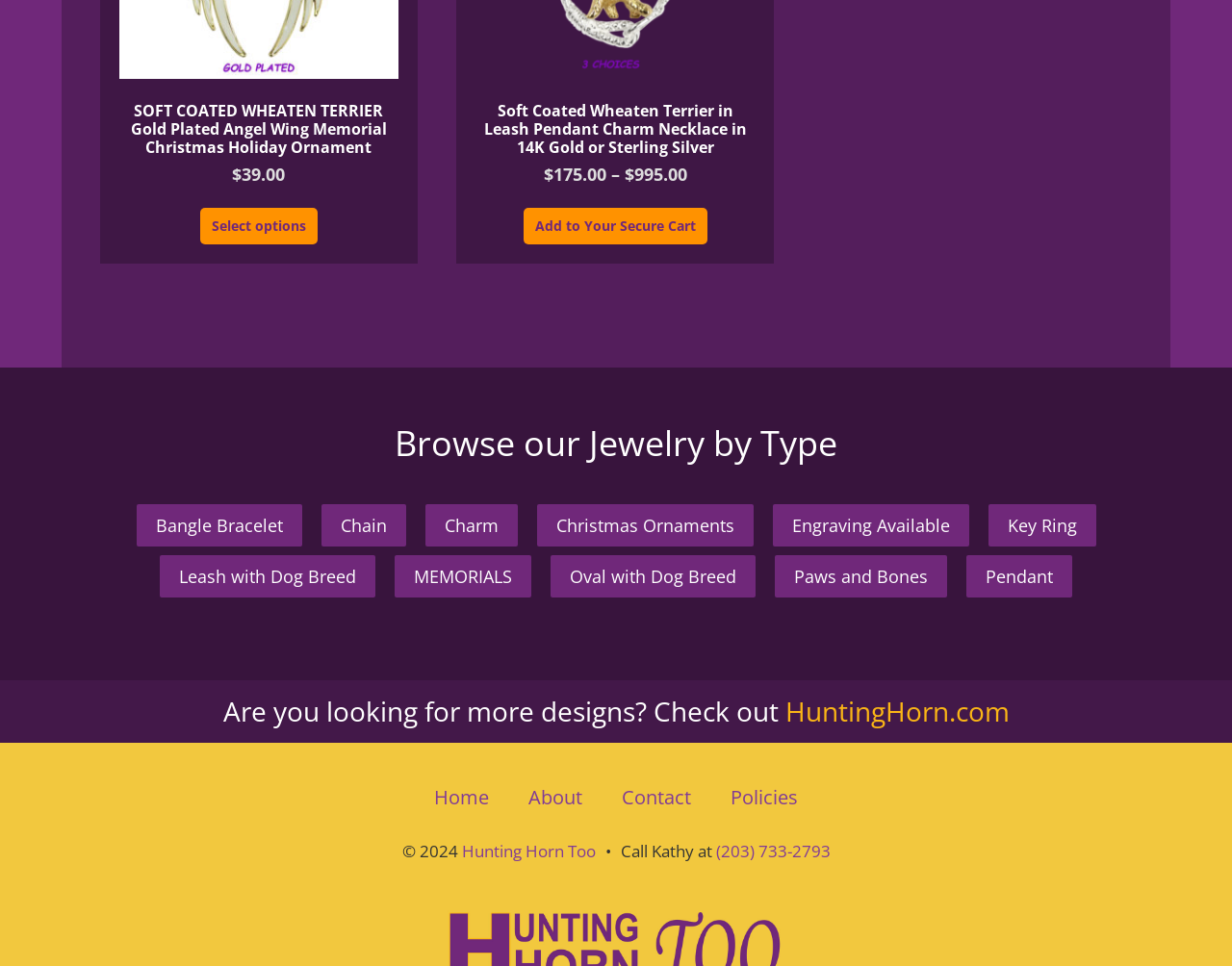Identify and provide the bounding box coordinates of the UI element described: "Oval with Dog Breed". The coordinates should be formatted as [left, top, right, bottom], with each number being a float between 0 and 1.

[0.447, 0.575, 0.613, 0.619]